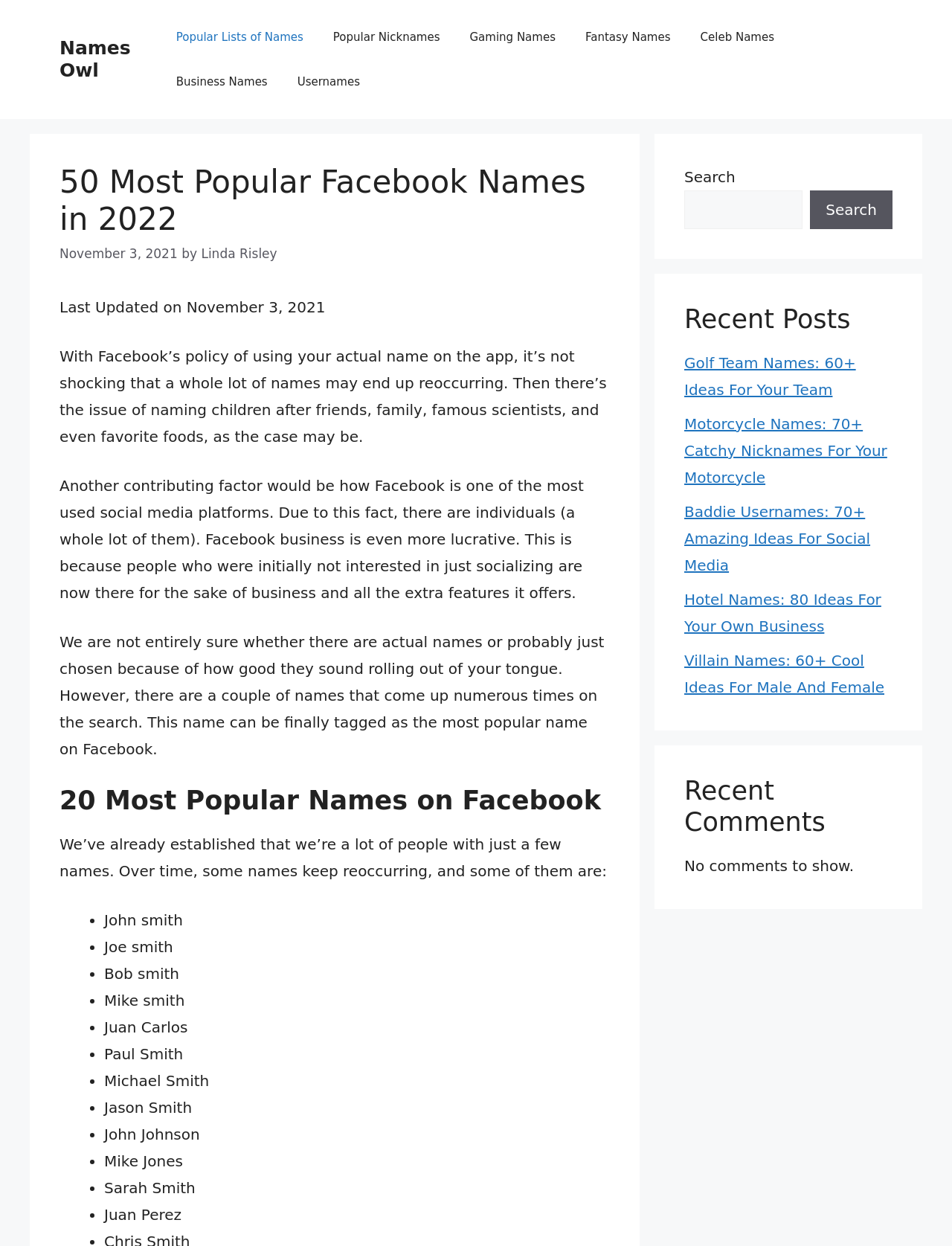Identify the bounding box coordinates of the clickable region necessary to fulfill the following instruction: "Click on APPETIZERS". The bounding box coordinates should be four float numbers between 0 and 1, i.e., [left, top, right, bottom].

None